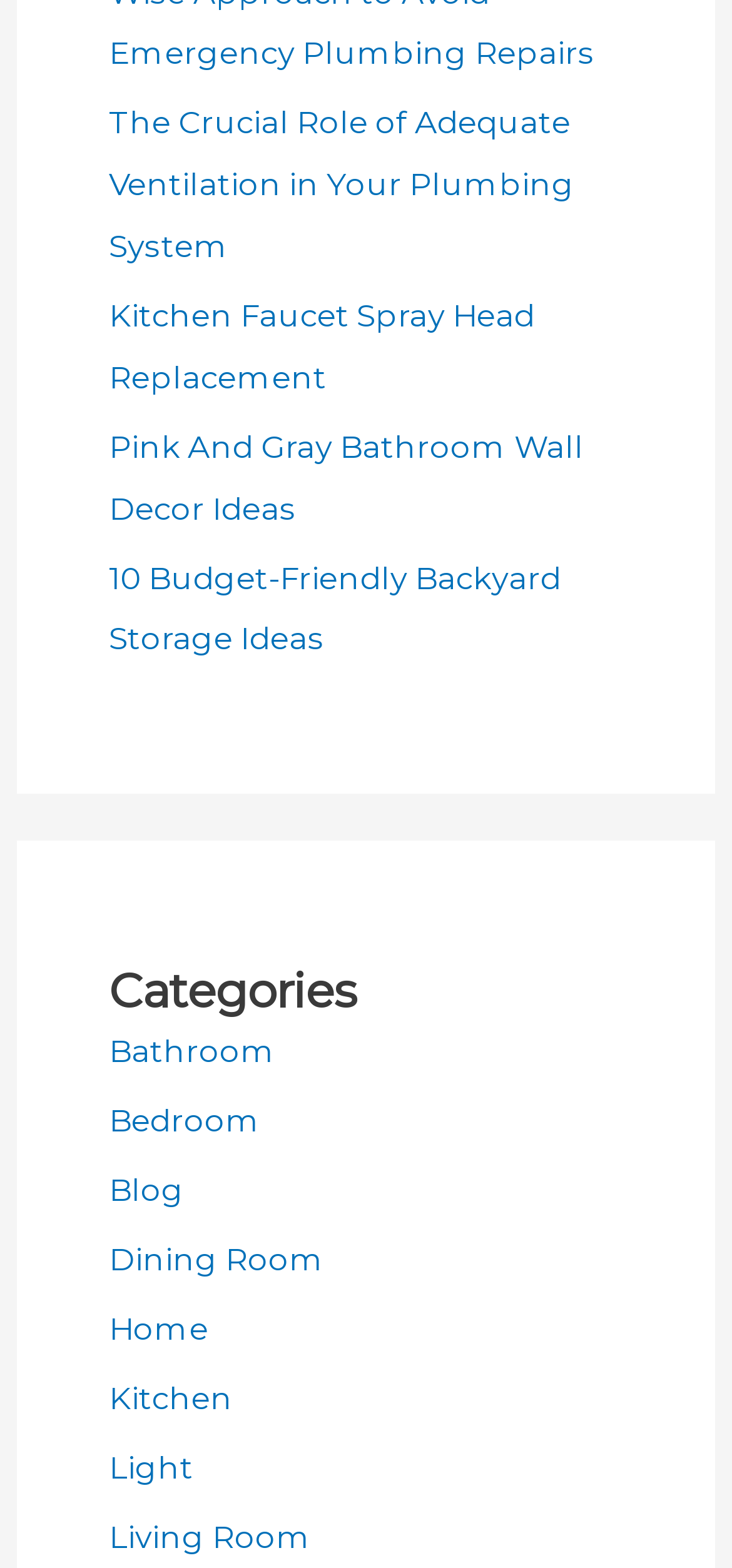Please locate the bounding box coordinates for the element that should be clicked to achieve the following instruction: "Read the article about 'Donald Kirk – Kim Dae-Jung and Sunshine'". Ensure the coordinates are given as four float numbers between 0 and 1, i.e., [left, top, right, bottom].

None